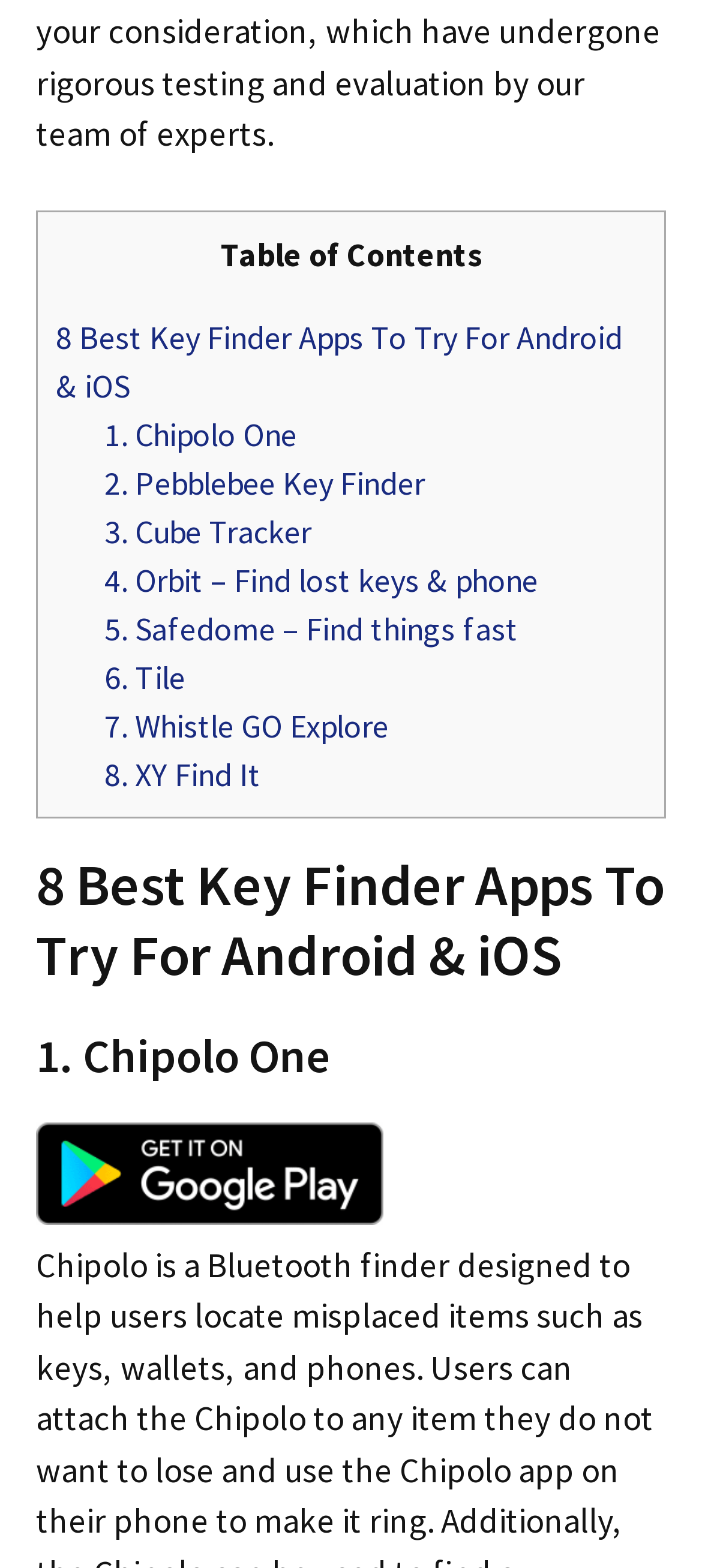Please determine the bounding box coordinates of the area that needs to be clicked to complete this task: 'Click on the link to learn about Chipolo One'. The coordinates must be four float numbers between 0 and 1, formatted as [left, top, right, bottom].

[0.149, 0.264, 0.423, 0.29]